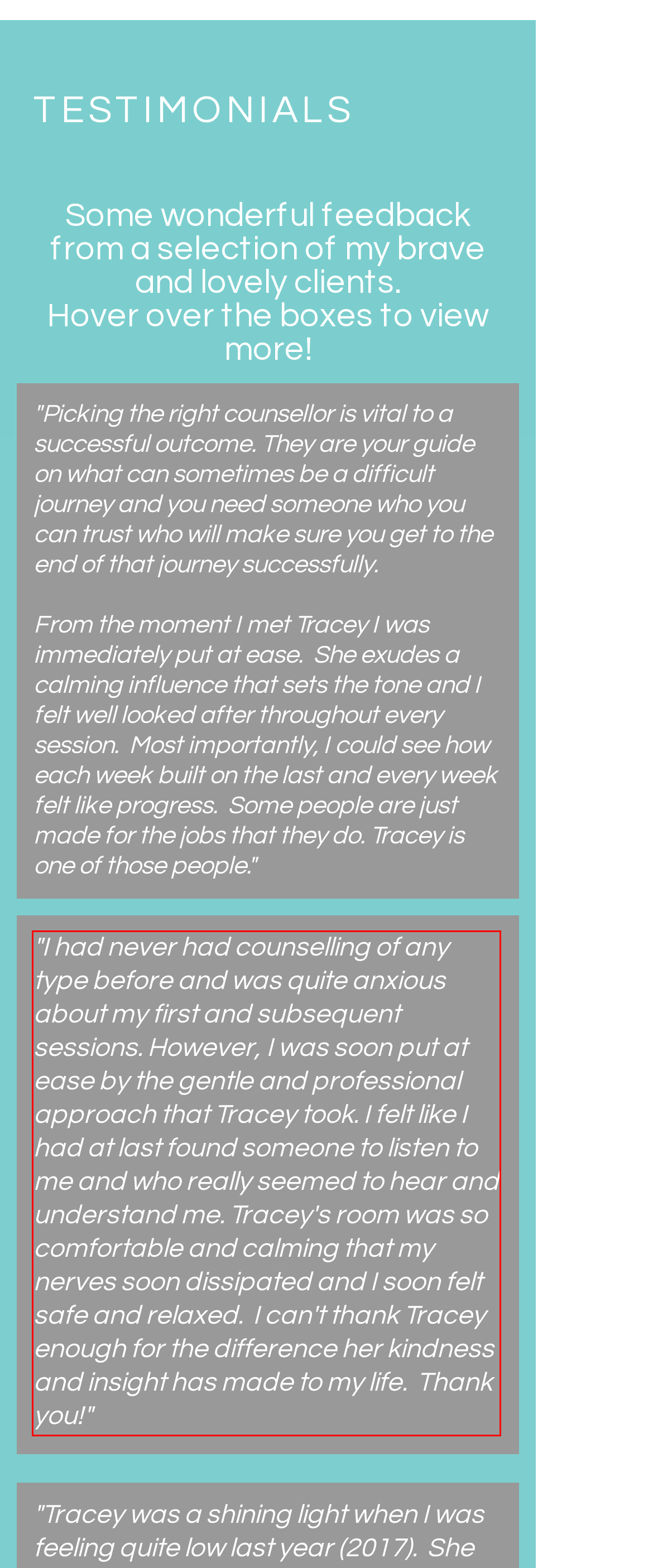Look at the provided screenshot of the webpage and perform OCR on the text within the red bounding box.

"I had never had counselling of any type before and was quite anxious about my first and subsequent sessions. However, I was soon put at ease by the gentle and professional approach that Tracey took. I felt like I had at last found someone to listen to me and who really seemed to hear and understand me. Tracey's room was so comfortable and calming that my nerves soon dissipated and I soon felt safe and relaxed. I can't thank Tracey enough for the difference her kindness and insight has made to my life. Thank you!"